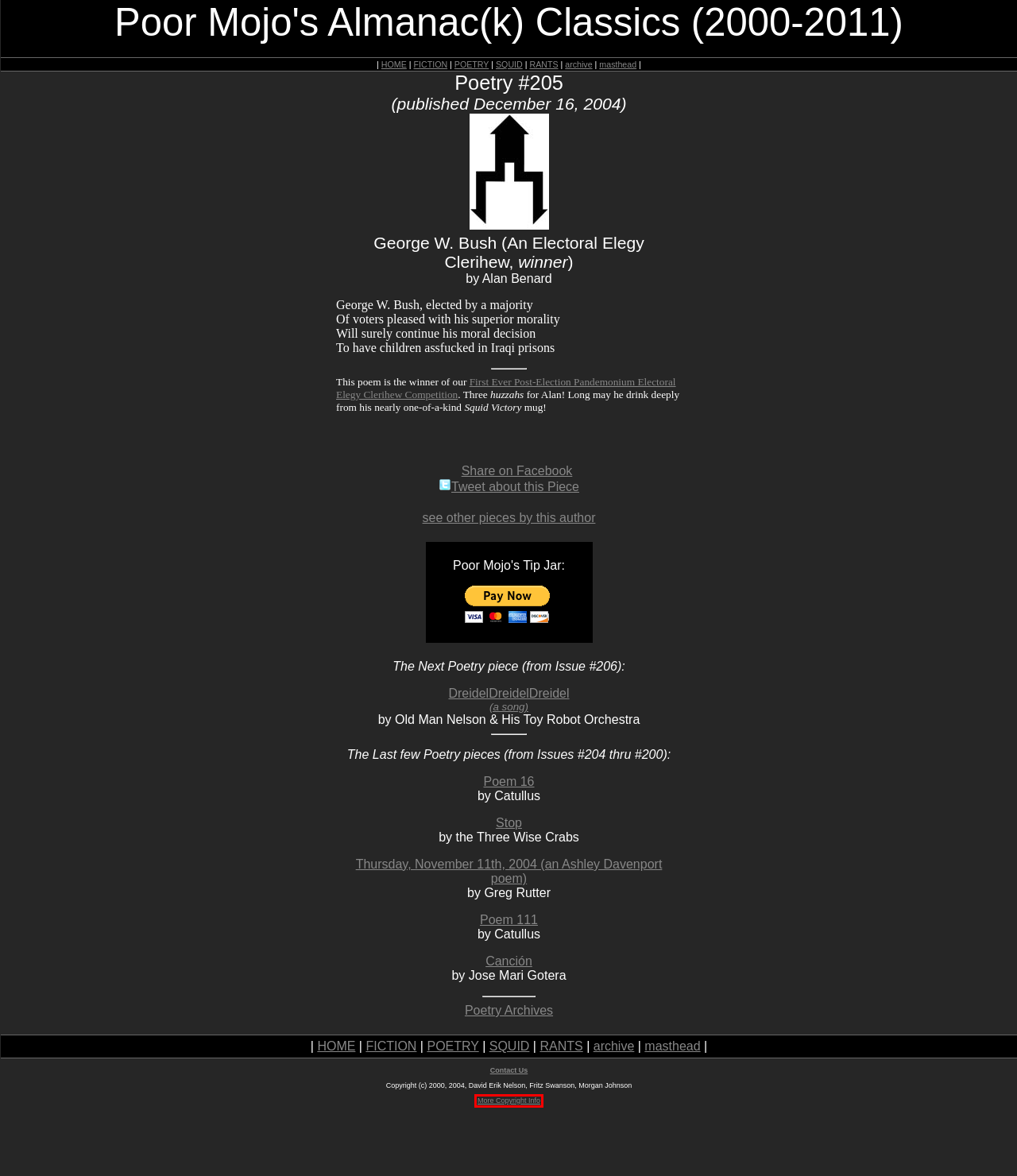Review the webpage screenshot and focus on the UI element within the red bounding box. Select the best-matching webpage description for the new webpage that follows after clicking the highlighted element. Here are the candidates:
A. Poor Mojo's Classic Fiction: David_Erik_Nelson "The Gingerbread Man"
B. Copyright Info
C. Poor Mojo's Classic Rant: Radhika_Sharma "Honey I Shrank My Pants"
D. Poor Mojo's Almanac Archives
E. Poor Mojo's Classic Poetry: Byron_Adams "Minivan Crash on I-95"
F. Poor Mojo's Almanac(k)
G. Poor Mojo's Classic Squid: Squid "Ask The Giant Squid:  Contraindications and Kashrut"
H. Masthead

B